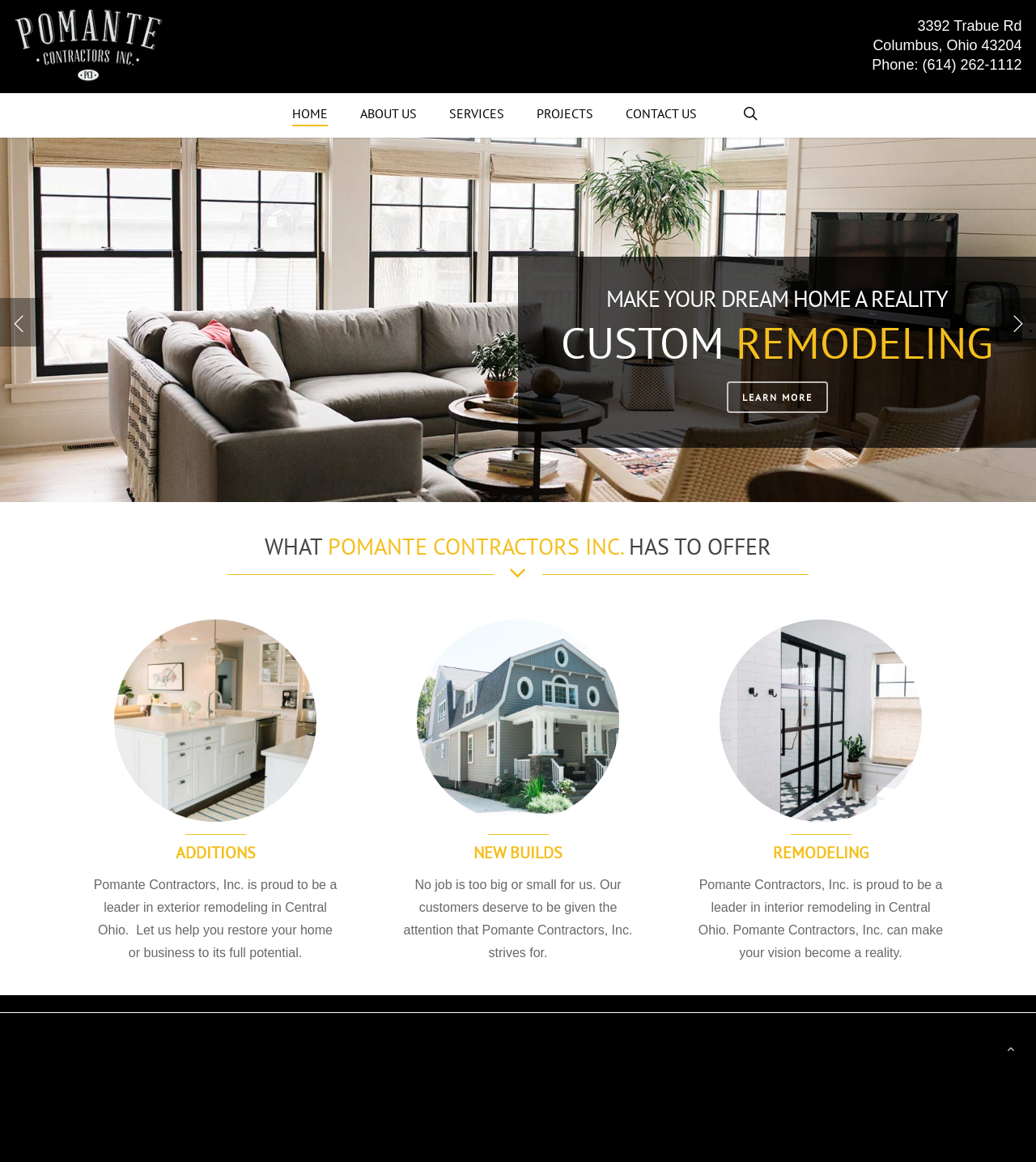Can you give a detailed response to the following question using the information from the image? What is the address of Pomante Contractors?

I found the address by looking at the static text elements at the top of the webpage, which contain the address '3392 Trabue Rd' and 'Columbus, Ohio 43204'.